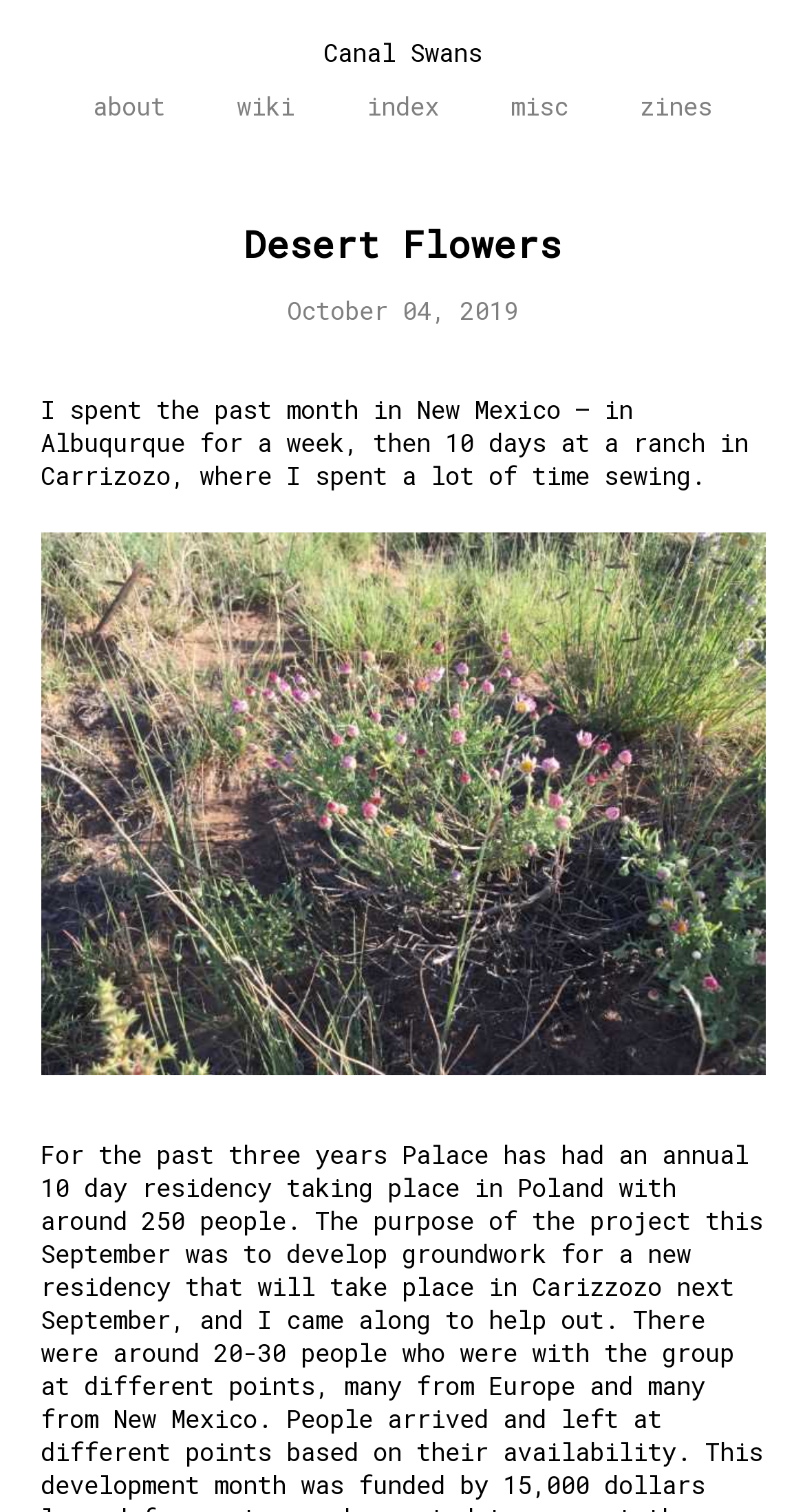Find the bounding box coordinates for the UI element whose description is: "wiki". The coordinates should be four float numbers between 0 and 1, in the format [left, top, right, bottom].

[0.294, 0.059, 0.366, 0.081]